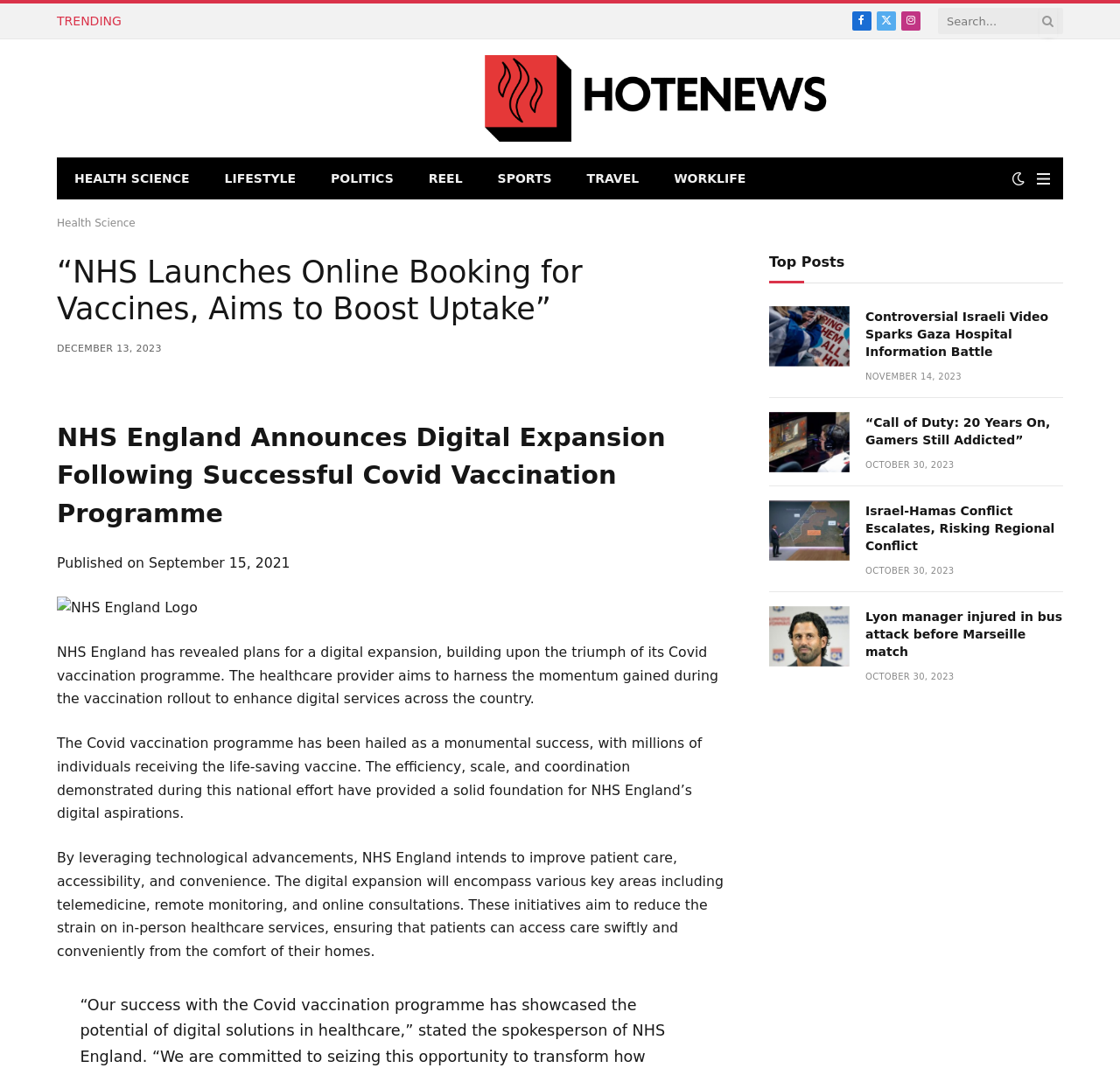Please give a succinct answer using a single word or phrase:
How many top posts are there?

4